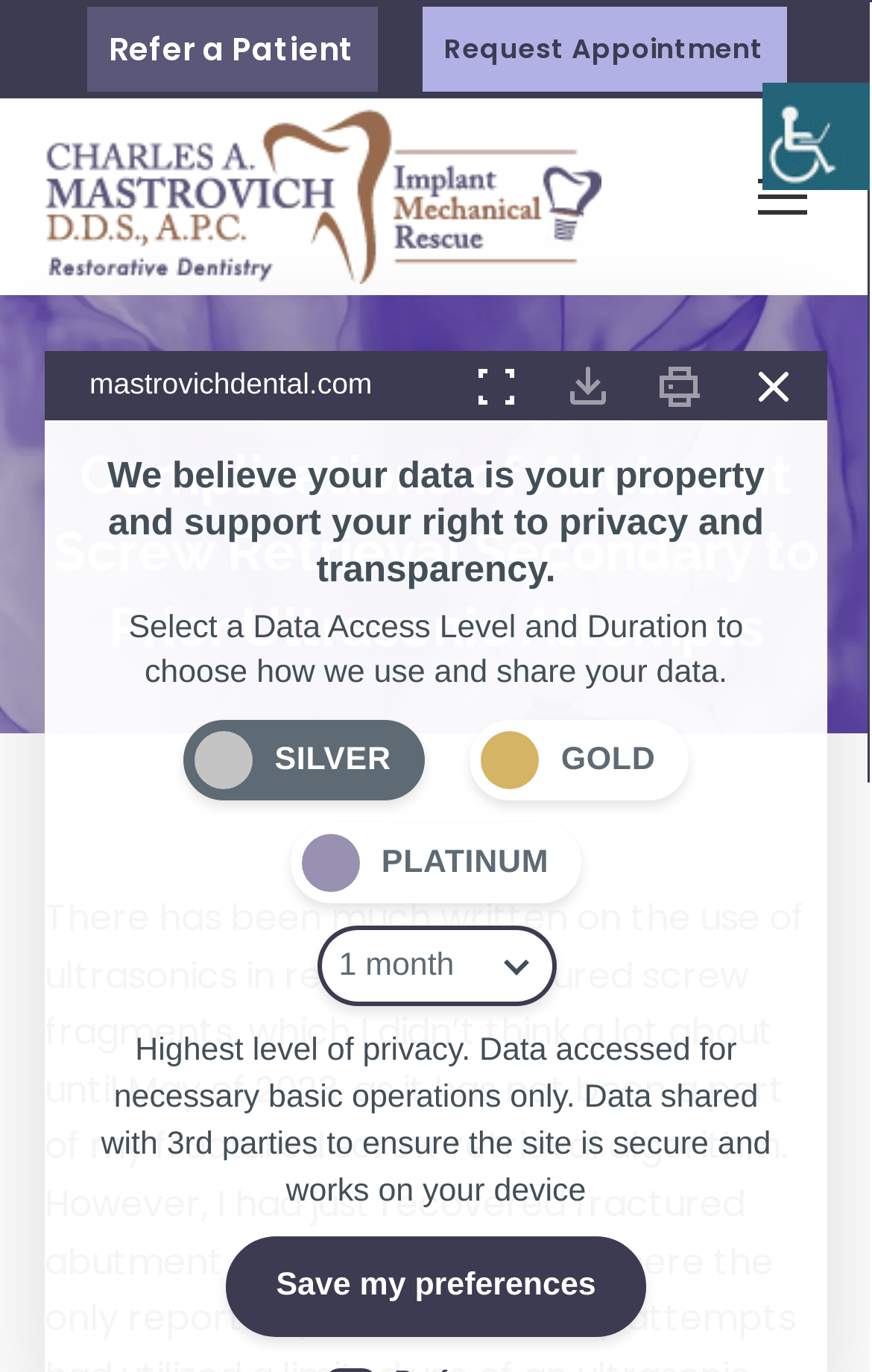Generate a thorough description of the webpage.

This webpage is about "ULTRASONICS: Complications of Abutment Screw Retrieval Secondary to Prior Ultrasonic Attempts". At the top right corner, there is an "Accessibility Helper sidebar" link with an "Accessibility" image. Below it, there are two links, "Refer a Patient" and "Request Appointment", positioned side by side. 

On the left side, there is a link "Implant Mechanical Rescue" with an image, followed by a heading that matches the webpage title. Below the heading, there is a text "mastrovichdental.com" and three buttons: "Expand Toggle", "Download Consent", and "Print Consent", which are disabled. There is also a "Close Compliance" button.

The main content of the webpage starts with a paragraph of text stating that the website believes in users' right to privacy and transparency. Below it, there is another paragraph explaining how to choose how the website uses and shares user data. 

Underneath, there is a radiogroup with three options: "Silver", "Gold", and "Platinum", each with a corresponding label and text. Next to the radiogroup, there is a combobox. 

Below the radiogroup and combobox, there is a block of text explaining the "Highest level of privacy" option, which allows data access only for necessary basic operations and shares data with third parties to ensure site security and functionality. 

At the bottom of the webpage, there is a "Save my preferences" button.